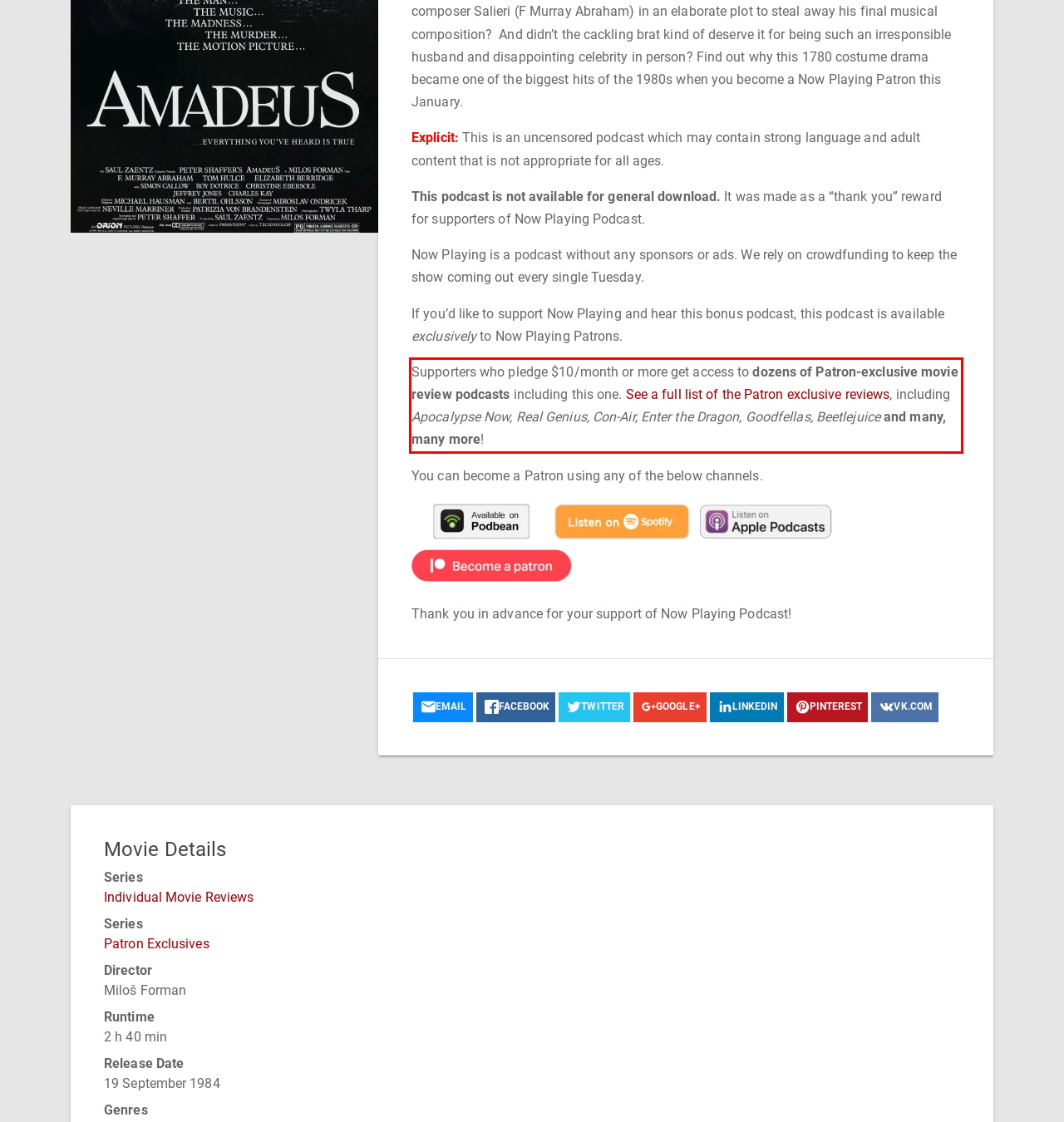Please examine the webpage screenshot containing a red bounding box and use OCR to recognize and output the text inside the red bounding box.

Supporters who pledge $10/month or more get access to dozens of Patron-exclusive movie review podcasts including this one. See a full list of the Patron exclusive reviews, including Apocalypse Now, Real Genius, Con-Air, Enter the Dragon, Goodfellas, Beetlejuice and many, many more!